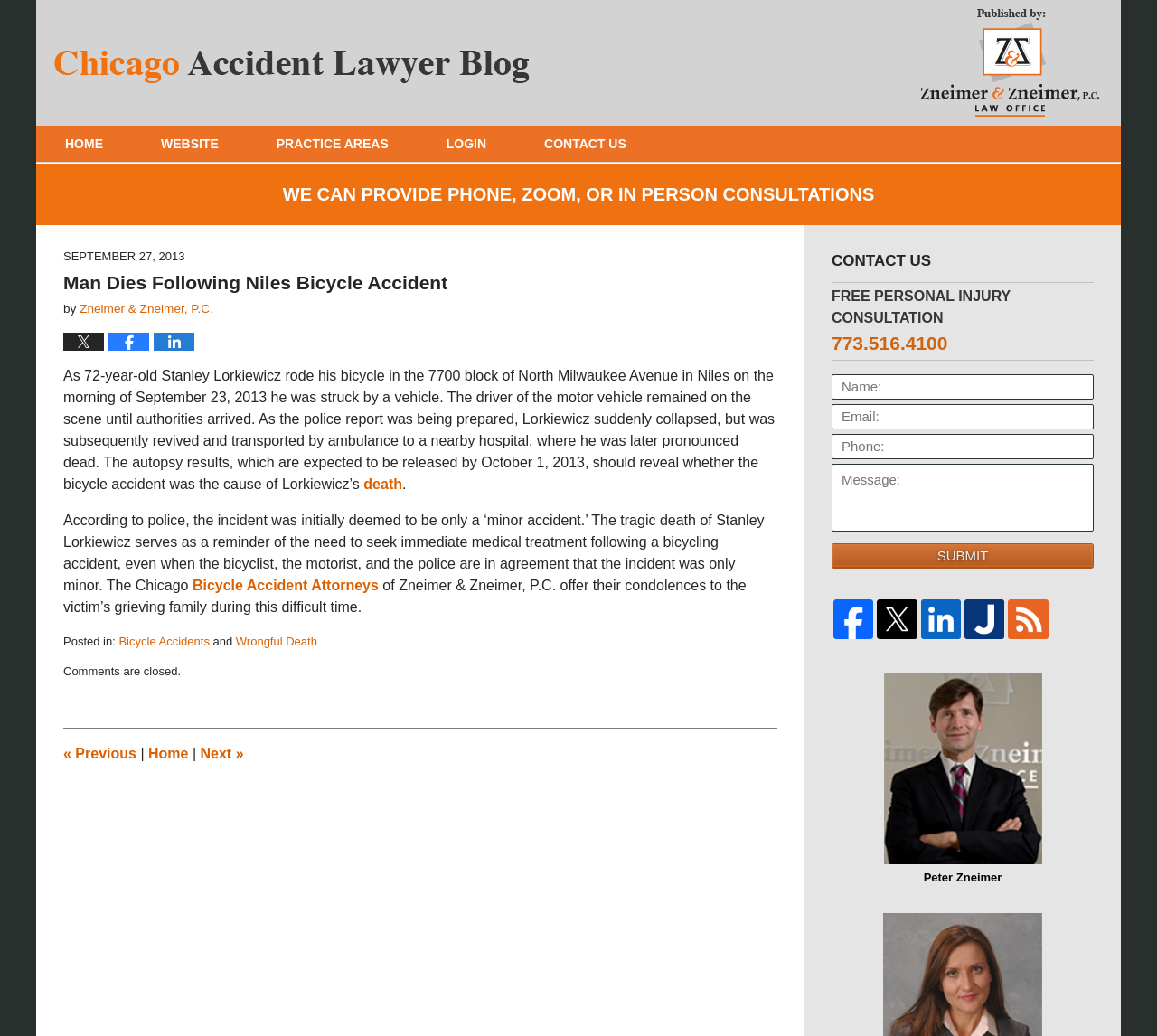Provide an in-depth caption for the elements present on the webpage.

This webpage is a blog post from a Chicago accident lawyer's website. At the top, there is a header section with a logo and a navigation menu with links to "HOME", "WEBSITE", "PRACTICE AREAS", "LOGIN", and "CONTACT US". Below the header, there is a prominent link to schedule a consultation with the law firm.

The main content of the webpage is an article titled "Man Dies Following Niles Bicycle Accident". The article is dated September 27, 2013, and is attributed to Zneimer & Zneimer, P.C. The text describes a tragic incident where a 72-year-old man was struck by a vehicle while riding his bicycle and later died. The article highlights the importance of seeking immediate medical attention after a bicycling accident, even if it seems minor.

The article is accompanied by social media links to share the post on Twitter, Facebook, and LinkedIn. There are also links to related topics, such as "Bicycle Accidents" and "Wrongful Death".

At the bottom of the webpage, there is a footer section with a copyright notice, a link to the previous post, and a navigation menu to move to the next post. There is also a contact form where visitors can fill in their name, email, phone number, and message to request a free personal injury consultation. The form is accompanied by a "SUBMIT" button.

On the right-hand side of the webpage, there is a sidebar with a "CONTACT US" section, which includes a phone number and a link to schedule a consultation. Below that, there are links to the law firm's social media profiles, including Facebook, Twitter, LinkedIn, and Justia.